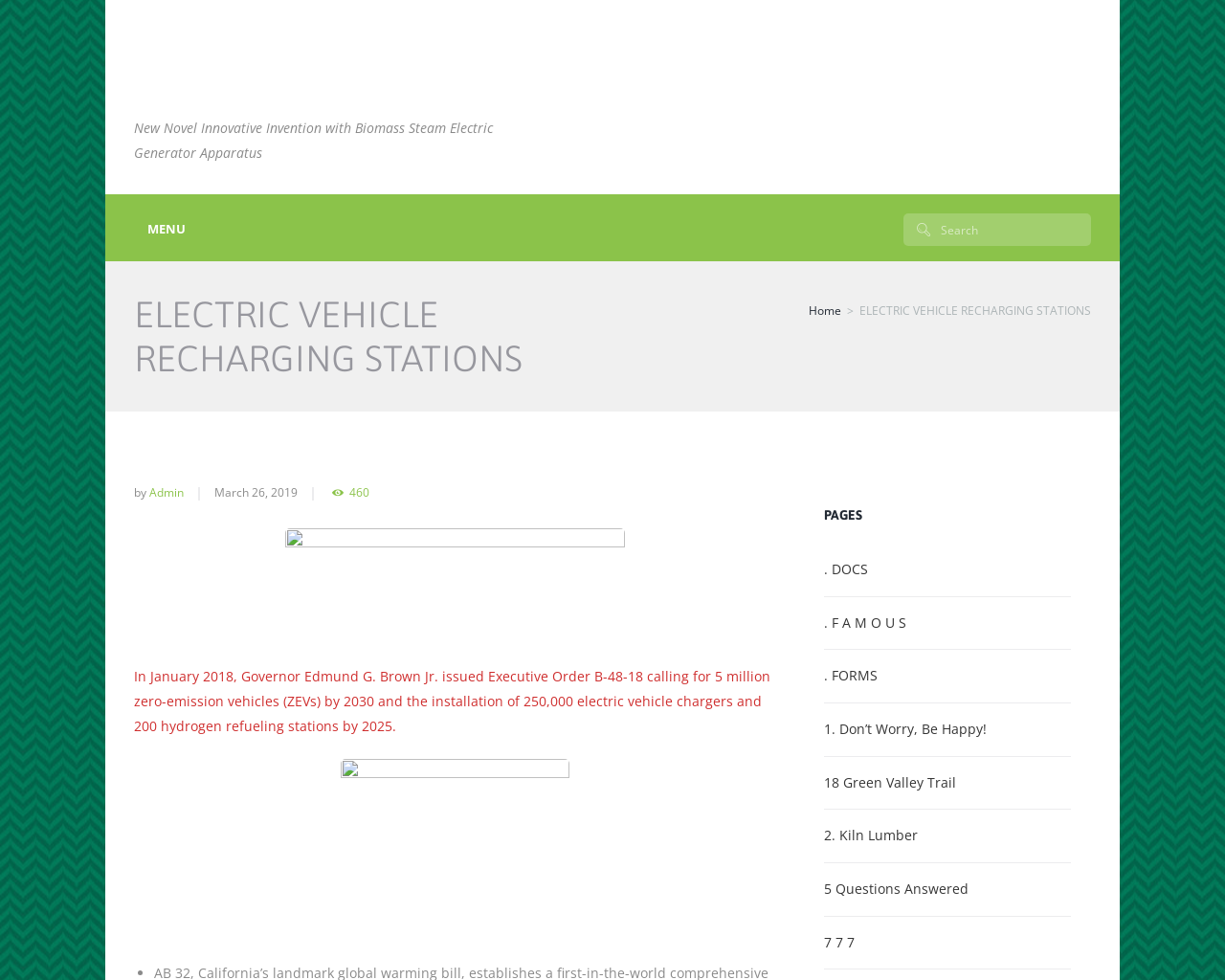What is the date mentioned in the webpage?
Analyze the image and provide a thorough answer to the question.

The webpage contains a link with the text 'March 26, 2019', which suggests that this date is relevant to the content of the webpage.